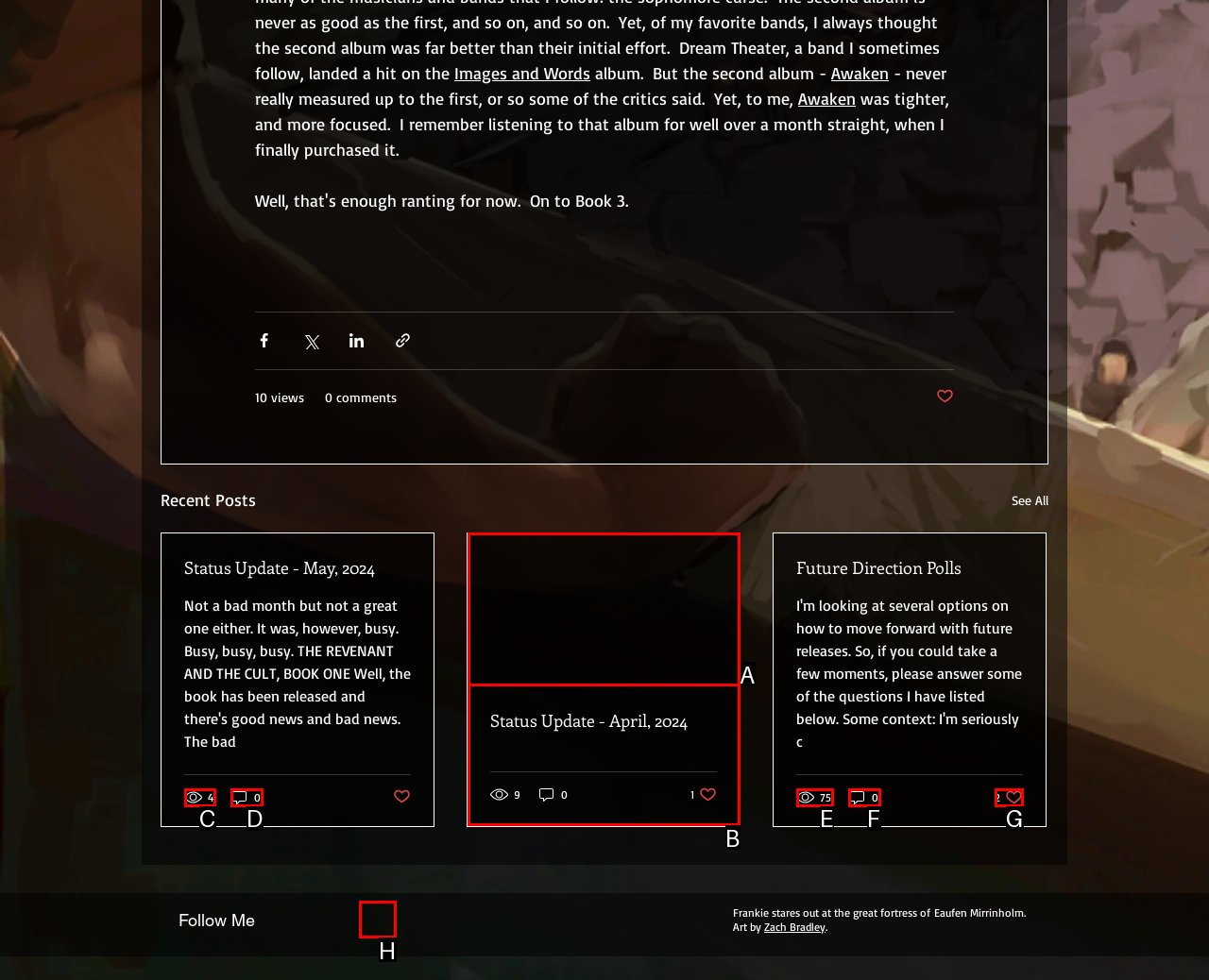Given the description: 75, select the HTML element that best matches it. Reply with the letter of your chosen option.

E